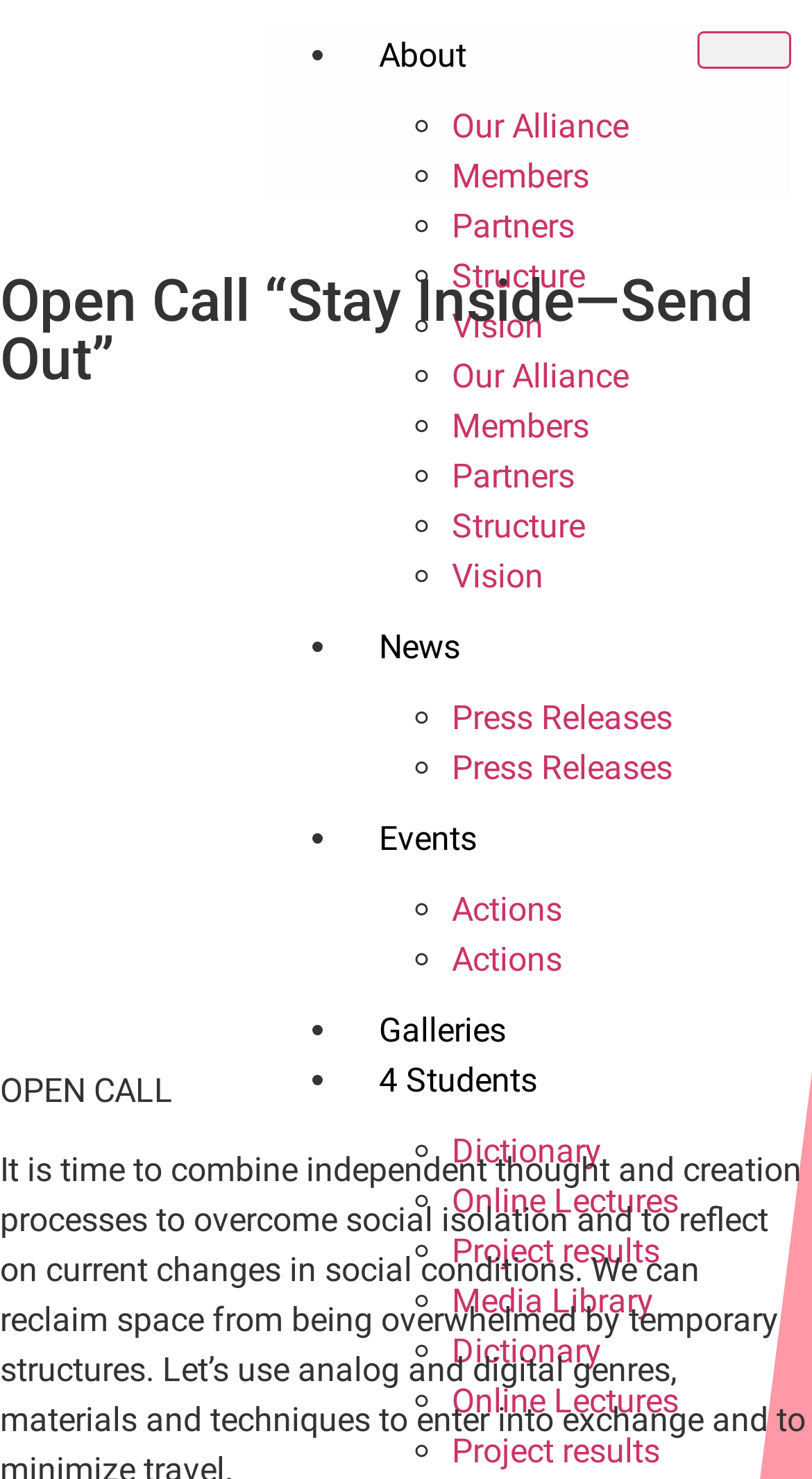How many main sections are there in the navigation menu?
Look at the image and construct a detailed response to the question.

I counted the number of links with list markers (• or ◦) and found 8 main sections: About, Our Alliance, Members, Partners, Structure, Vision, News, and Events.